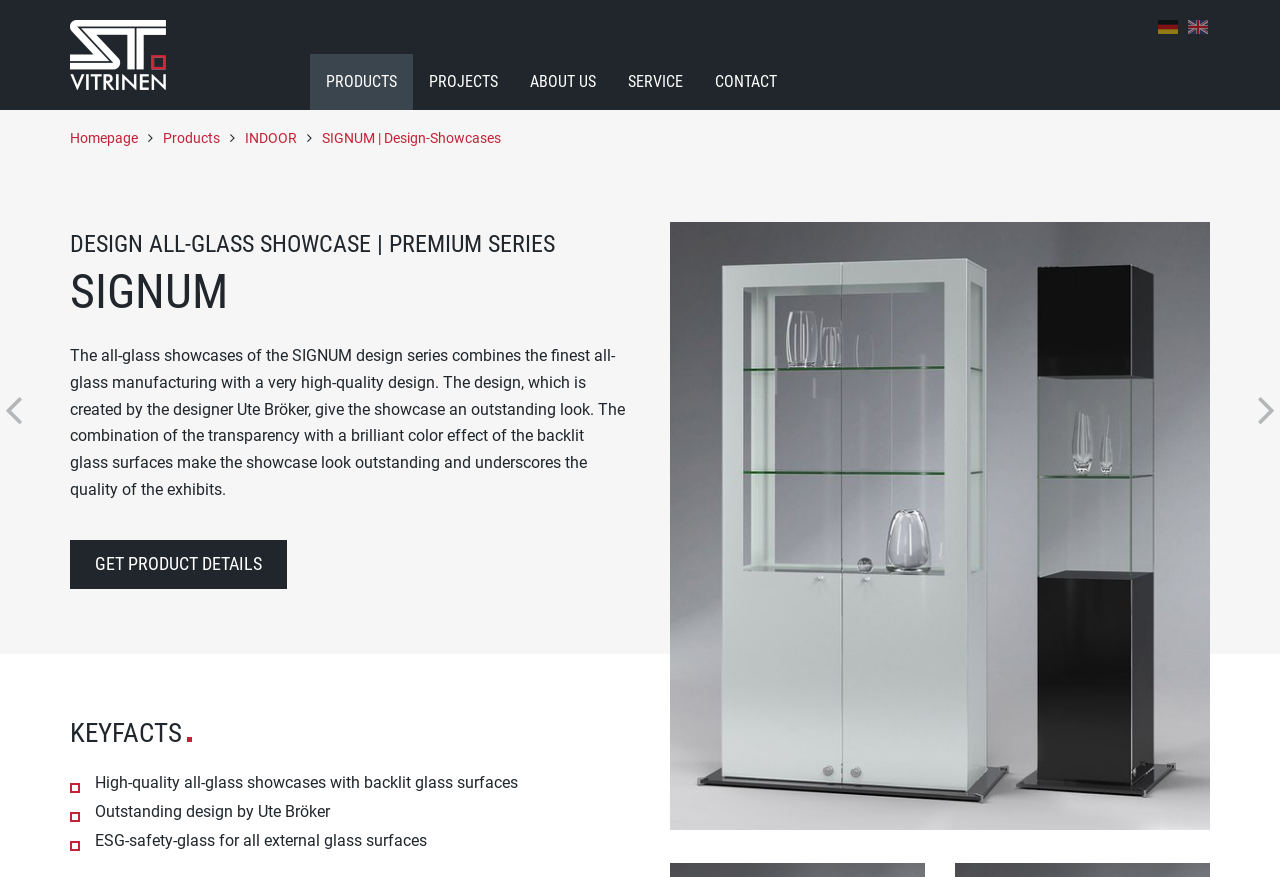Identify the bounding box coordinates for the region to click in order to carry out this instruction: "Click the PRODUCTS link". Provide the coordinates using four float numbers between 0 and 1, formatted as [left, top, right, bottom].

[0.242, 0.062, 0.323, 0.125]